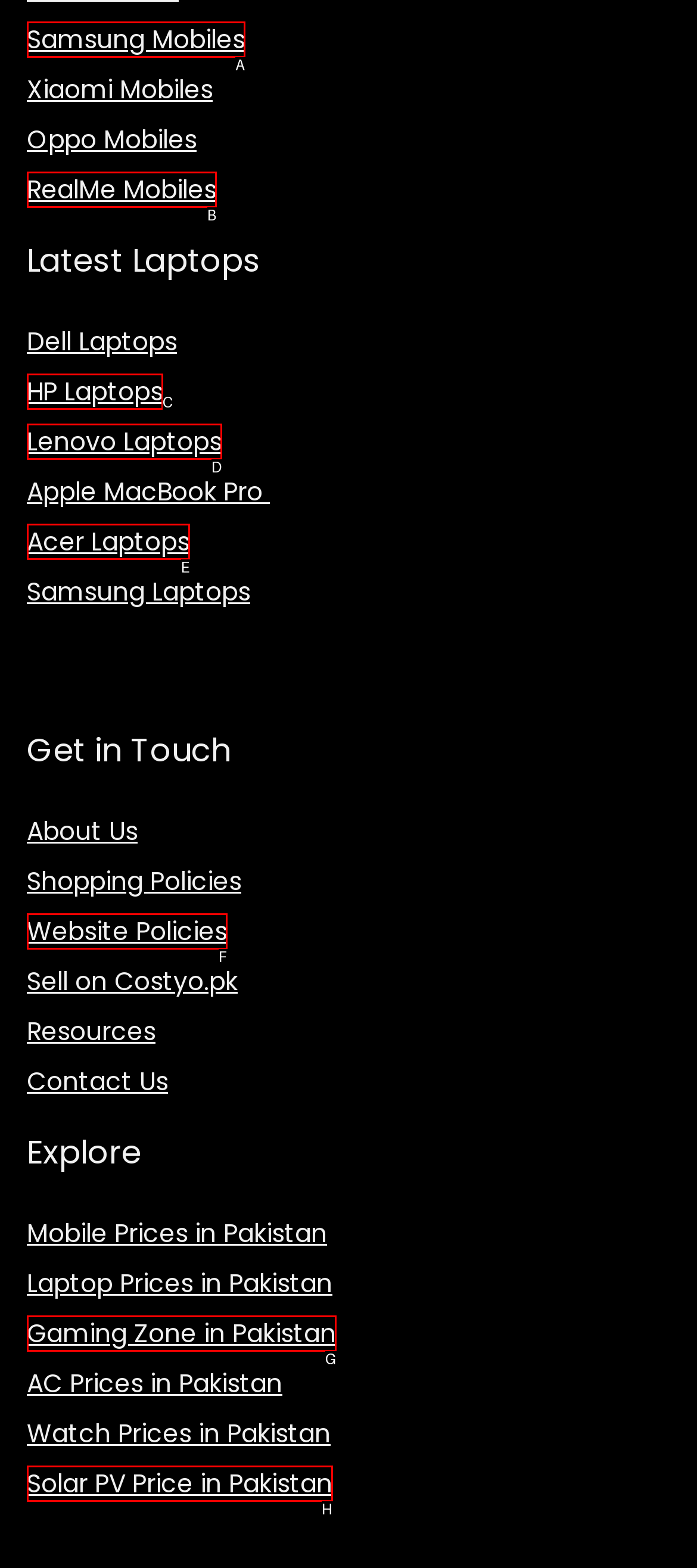Based on the description: search icon, select the HTML element that best fits. Reply with the letter of the correct choice from the options given.

None